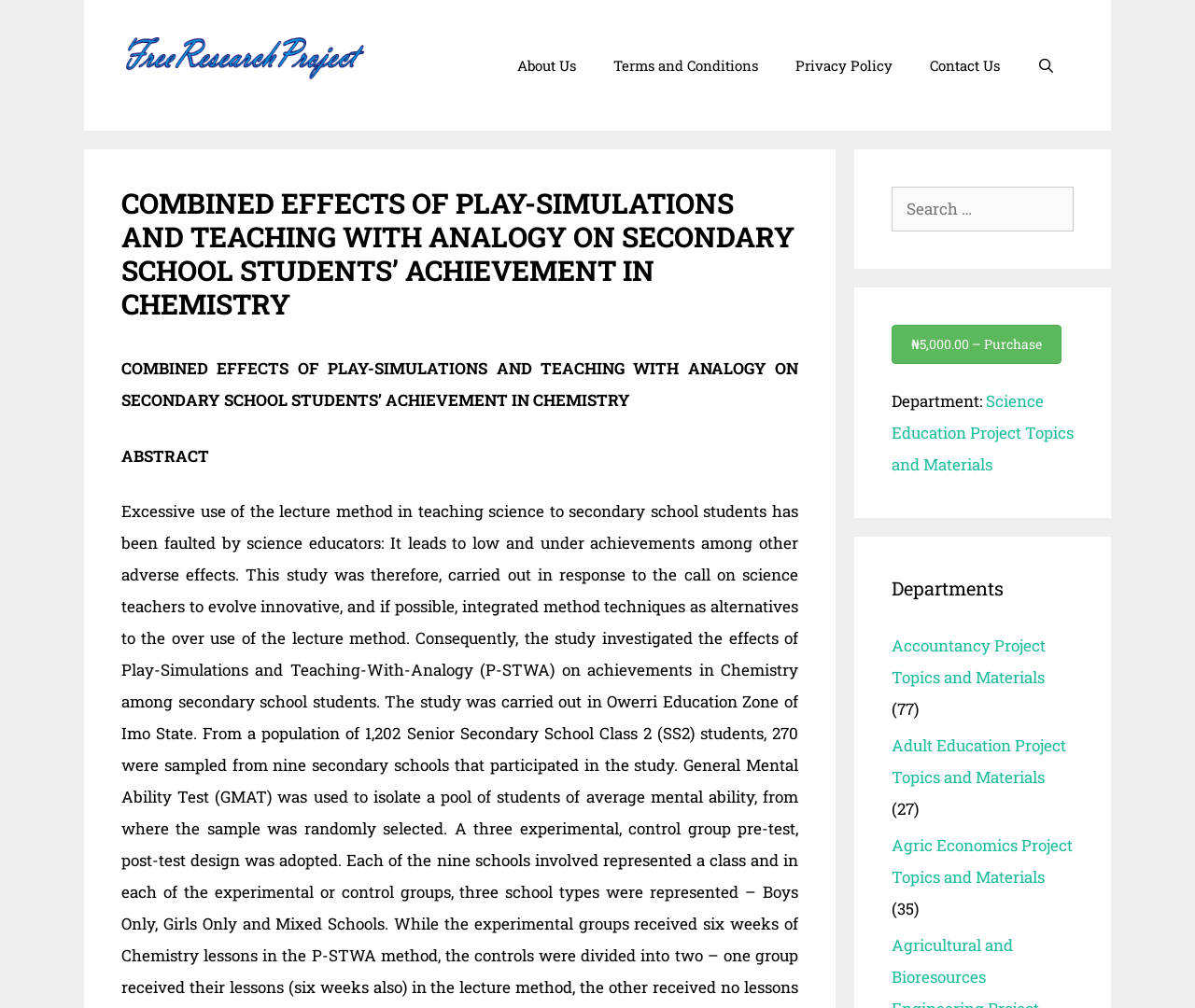What is the text above the search box? Based on the screenshot, please respond with a single word or phrase.

Search for: